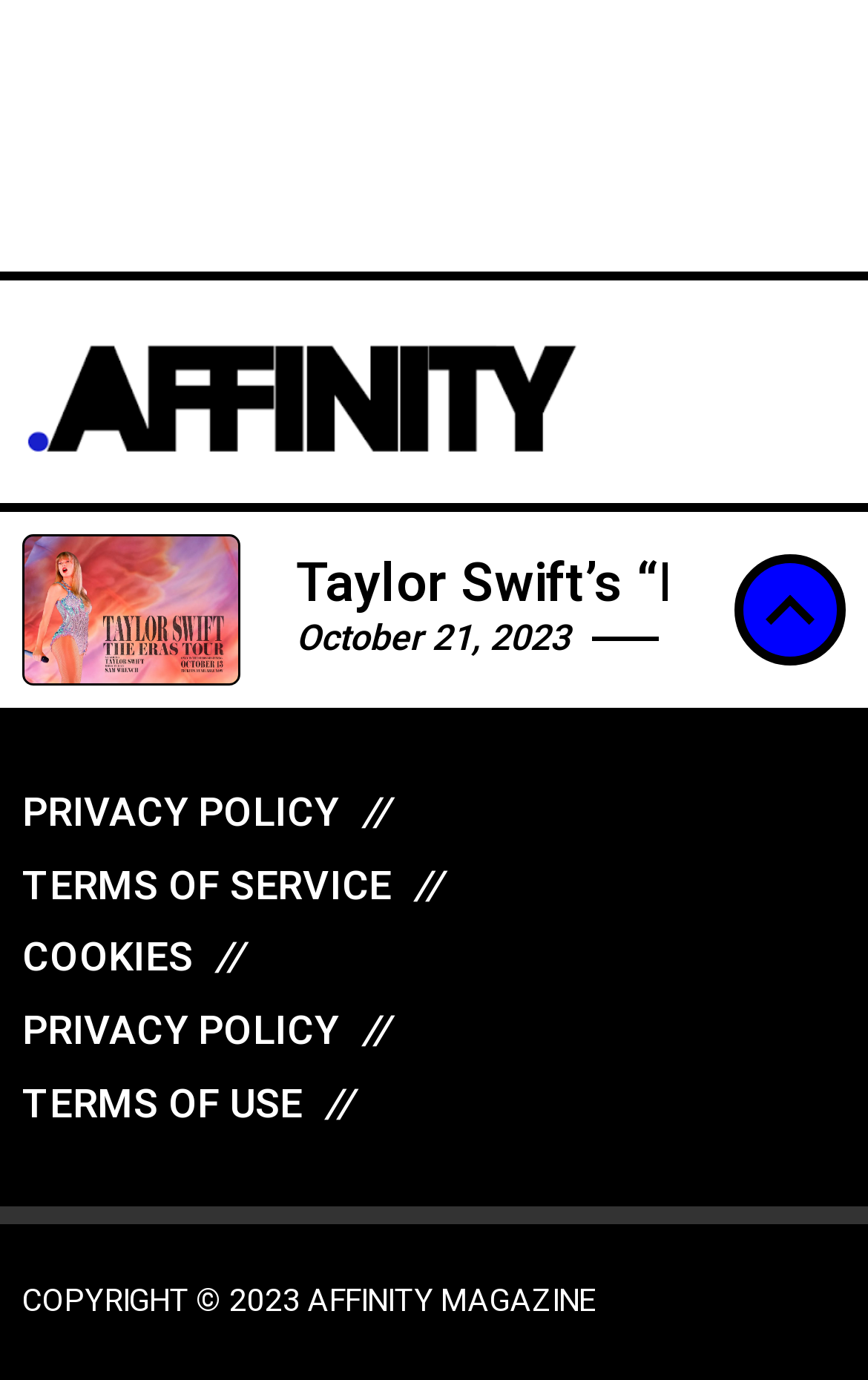From the webpage screenshot, predict the bounding box of the UI element that matches this description: "To Top".

[0.846, 0.401, 0.974, 0.482]